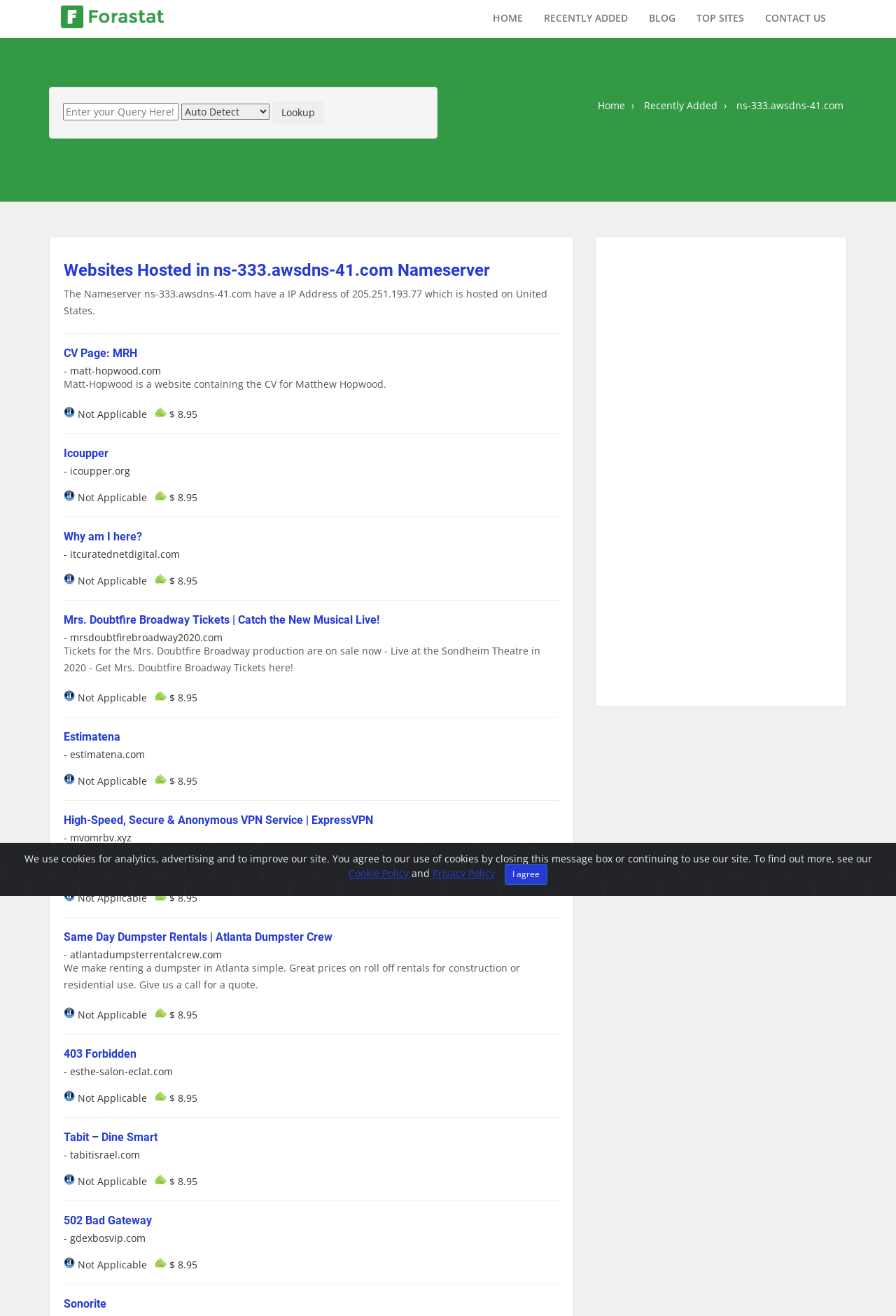Provide a one-word or short-phrase answer to the question:
How many links are there in the top navigation bar?

5